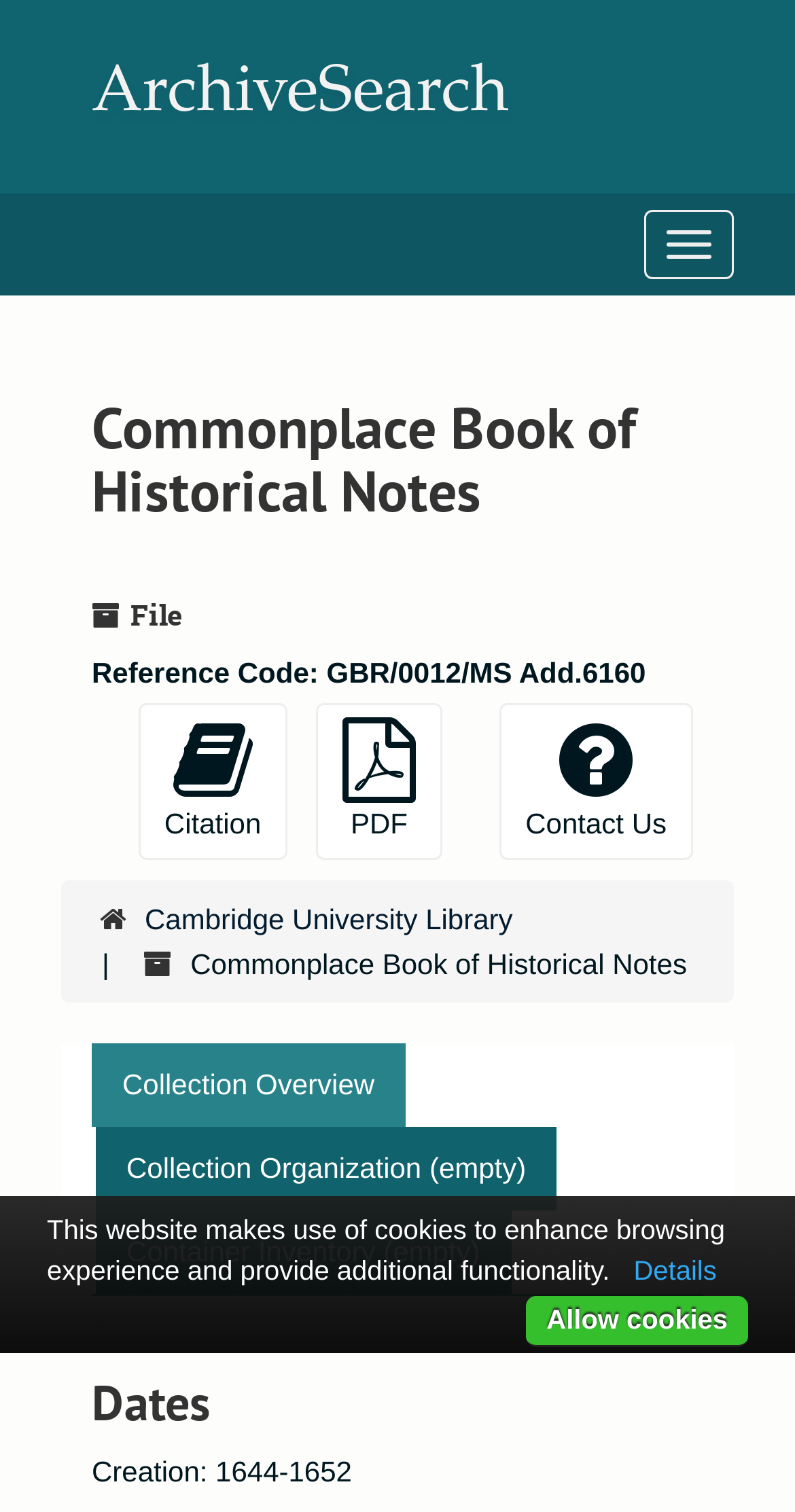Please identify the bounding box coordinates of the clickable region that I should interact with to perform the following instruction: "Get citation". The coordinates should be expressed as four float numbers between 0 and 1, i.e., [left, top, right, bottom].

[0.173, 0.465, 0.362, 0.568]